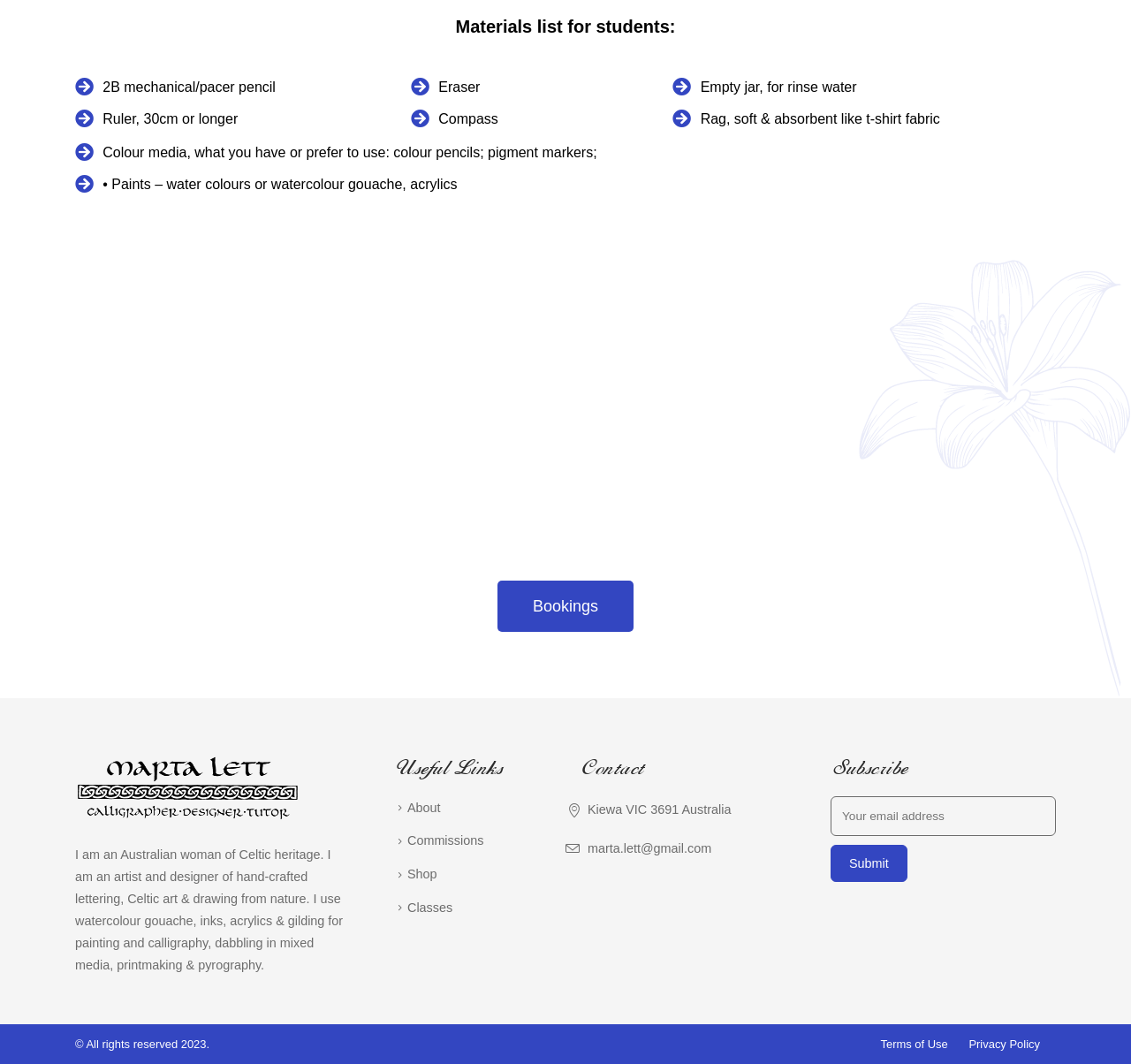Provide the bounding box coordinates of the HTML element this sentence describes: "marta.lett@gmail.com". The bounding box coordinates consist of four float numbers between 0 and 1, i.e., [left, top, right, bottom].

[0.5, 0.787, 0.723, 0.808]